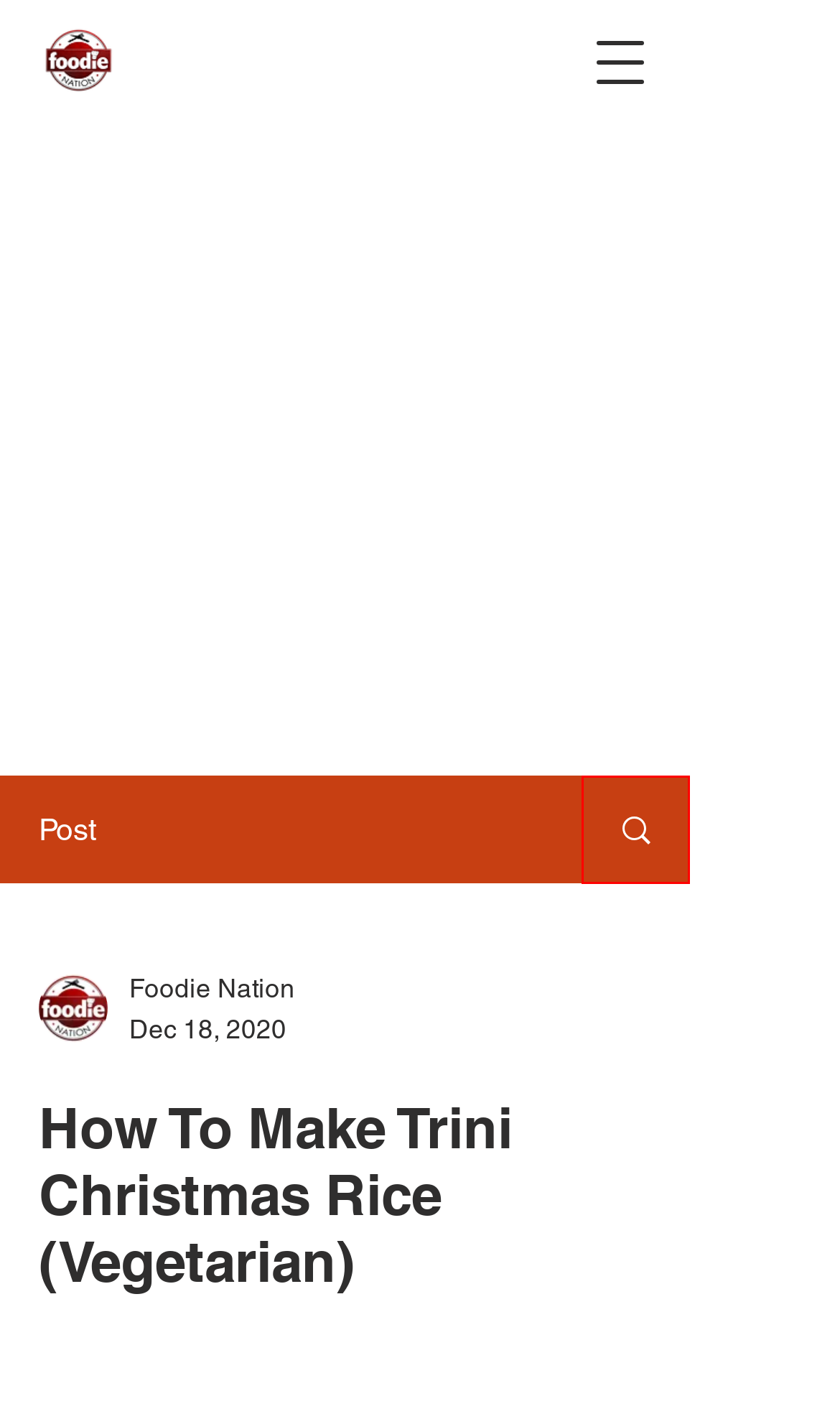Assess the screenshot of a webpage with a red bounding box and determine which webpage description most accurately matches the new page after clicking the element within the red box. Here are the options:
A. How To? Foodie Nation
B. How To? | foodie-nation
C. 3 Rice Dishes: Ochro, Bhagi & Split Peas Recipes by Chef Shaun 🇹🇹 Foodie Nation
D. caribbean | foodie-nation
E. cook up | foodie-nation
F. rice | foodie-nation
G. Home | Foodie Nation
H. Sides

G